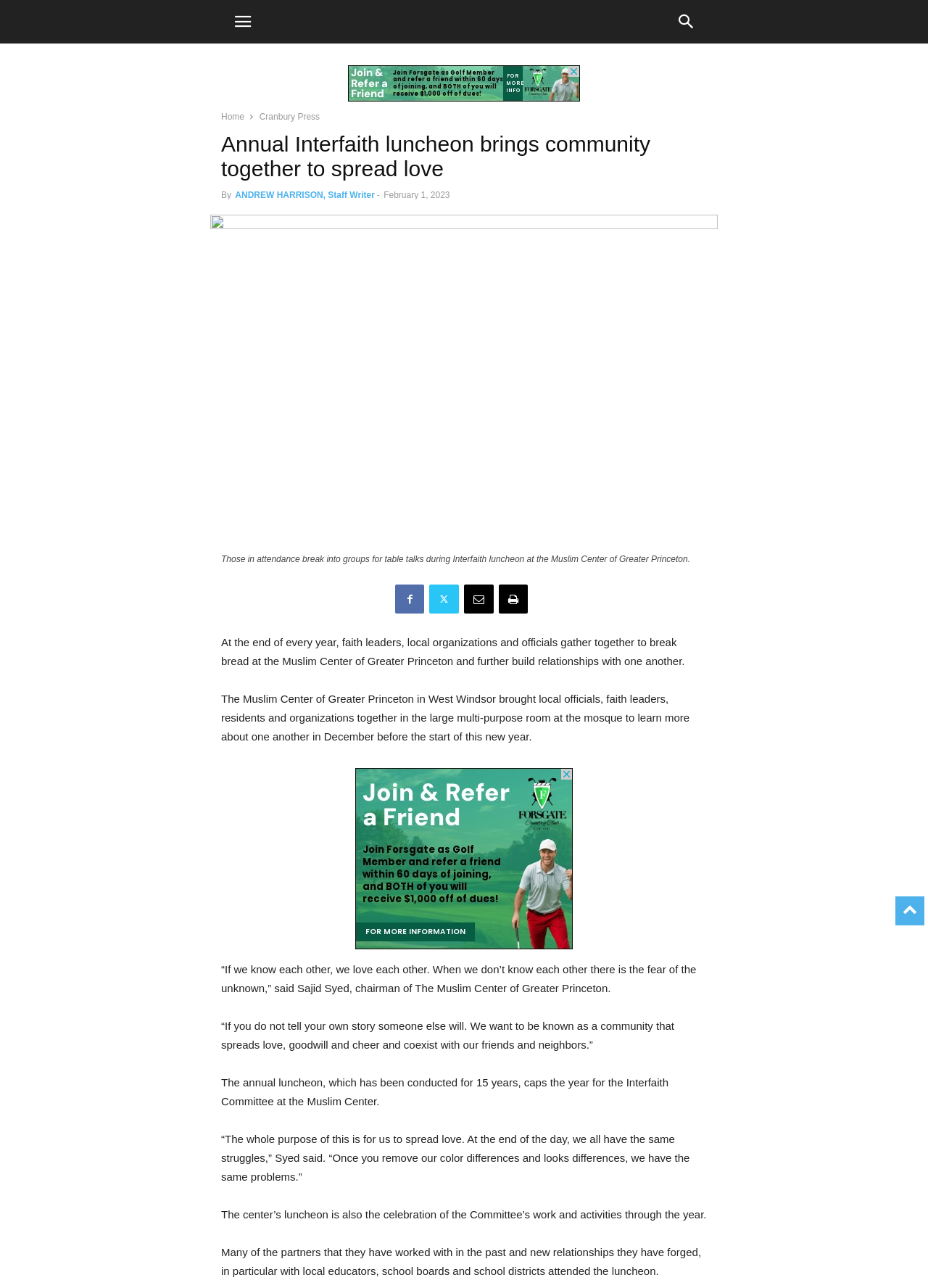Please find the bounding box coordinates of the clickable region needed to complete the following instruction: "Click the author's name 'ANDREW HARRISON, Staff Writer'". The bounding box coordinates must consist of four float numbers between 0 and 1, i.e., [left, top, right, bottom].

[0.253, 0.148, 0.404, 0.155]